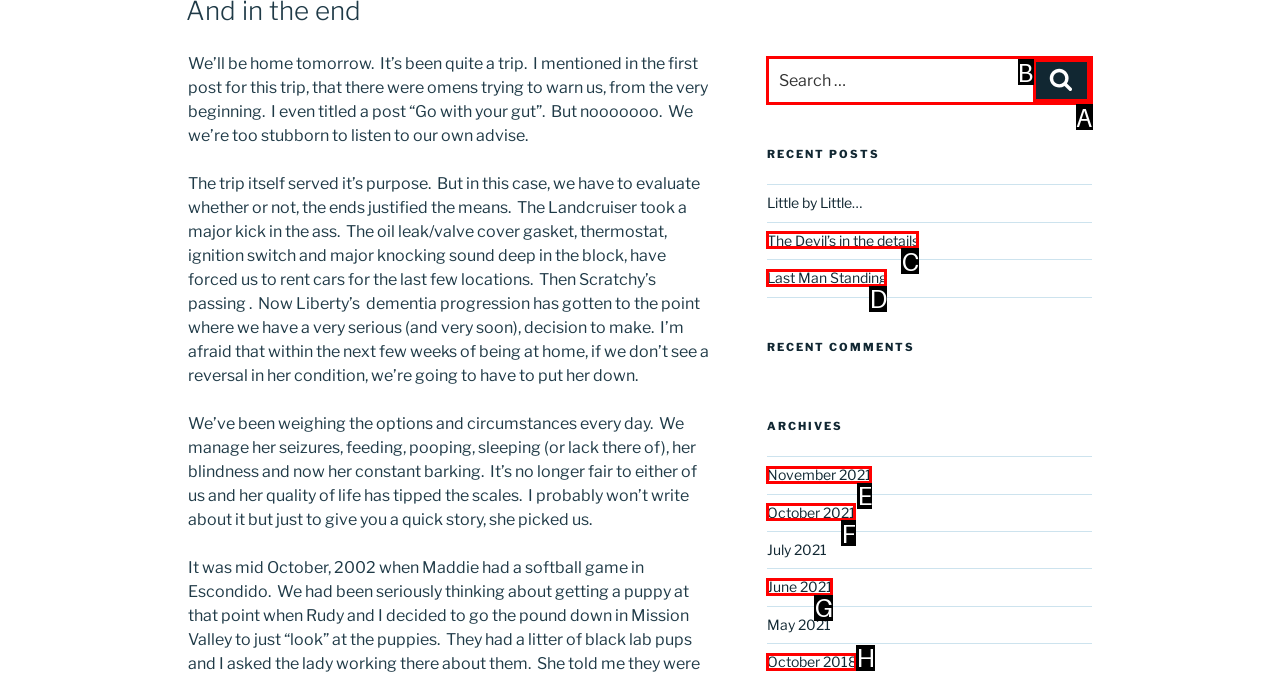From the given options, find the HTML element that fits the description: The Devil’s in the details. Reply with the letter of the chosen element.

C